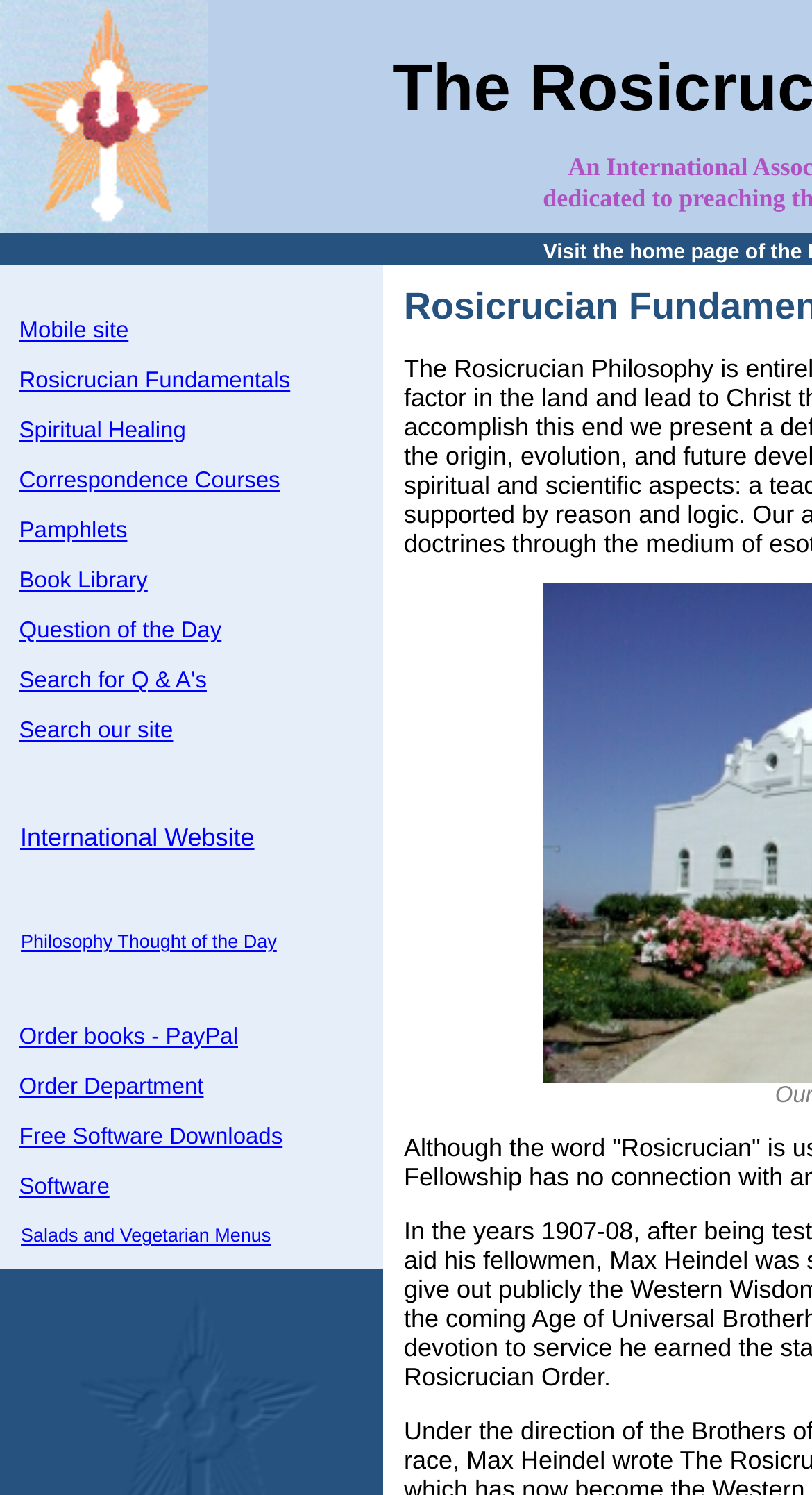Please respond to the question using a single word or phrase:
How many images are on the top banner?

2